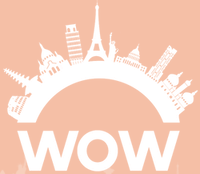Generate a detailed caption that describes the image.

The image showcases the logo of WOW Travel, featuring a stylized silhouette of famous landmarks from around the world, including the Eiffel Tower and other iconic structures, set against a soft peach background. The design embodies a sense of global travel and adventure, with the word "WOW" prominently displayed at the bottom in bold letters. This visual identity reflects WOW Travel's mission to inspire and guide travelers seeking unique and memorable experiences, including recommendations for welcoming destinations such as the highlighted "Top 11 Gay Friendly Hotels in Bahrain."